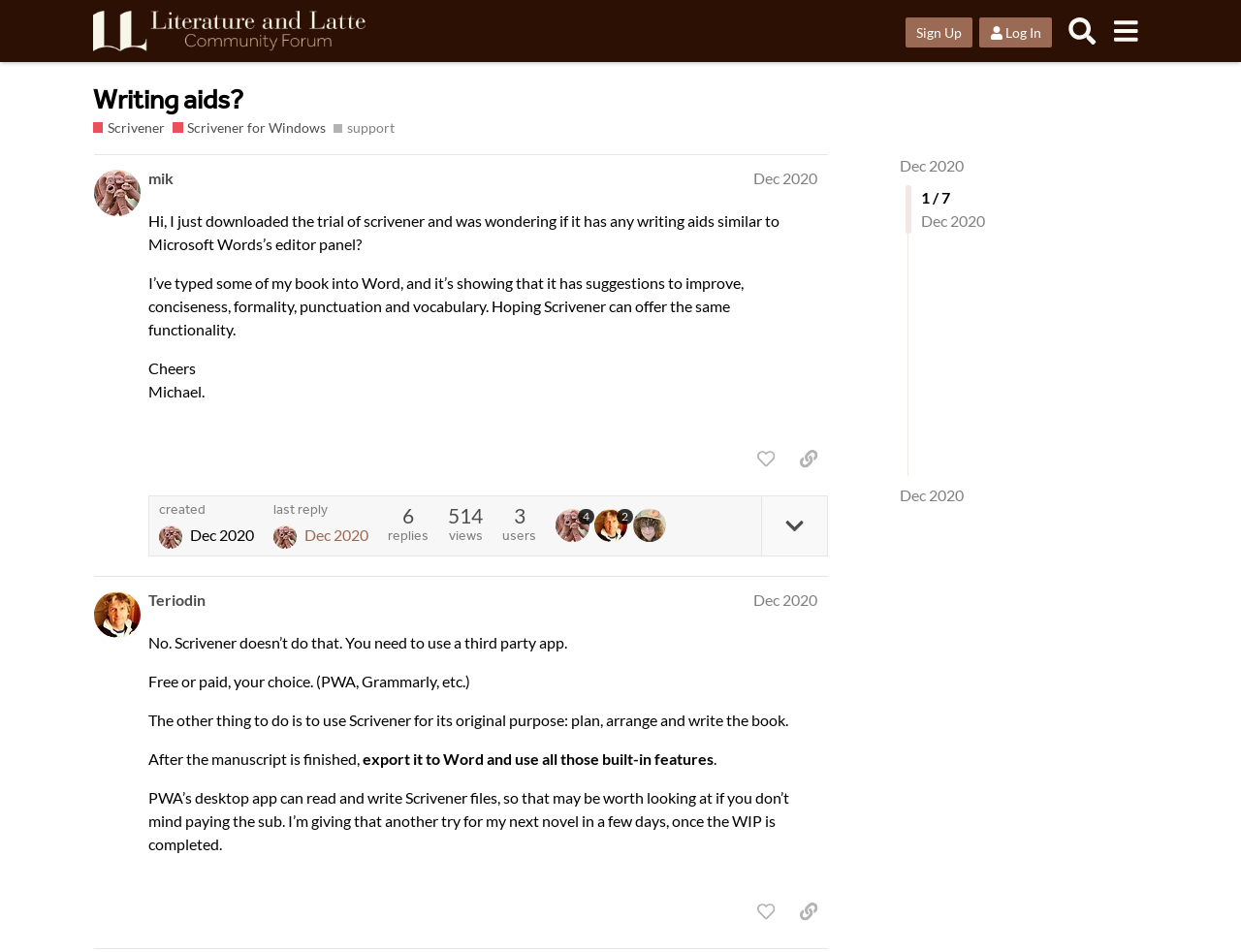Write a detailed summary of the webpage, including text, images, and layout.

This webpage is a forum discussion on the topic "Writing aids?" related to Scrivener, a writing software. At the top, there is a header section with links to "Literature & Latte Forums" and buttons for "Sign Up", "Log In", "Search", and a menu. Below the header, there is a heading "Writing aids?" followed by a brief description of the topic.

The main content of the page is divided into two sections, each representing a post from a different user. The first post, from user "mik", is asking about writing aids in Scrivener similar to Microsoft Word's editor panel. The user has typed some of their book into Word and is looking for similar functionality in Scrivener. The post includes a greeting and a signature from the user.

The second post, from user "Teriodin", is a response to the first post. The user explains that Scrivener does not have built-in writing aids like Word, but suggests using third-party apps or exporting the manuscript to Word to use its features. The post includes several paragraphs of text and a signature from the user.

Both posts have buttons to "like this post", "copy a link to this post to clipboard", and other interactive elements. There are also links to the users' profiles and timestamps for when the posts were made. The page also displays the number of replies, views, and users who have participated in the discussion.